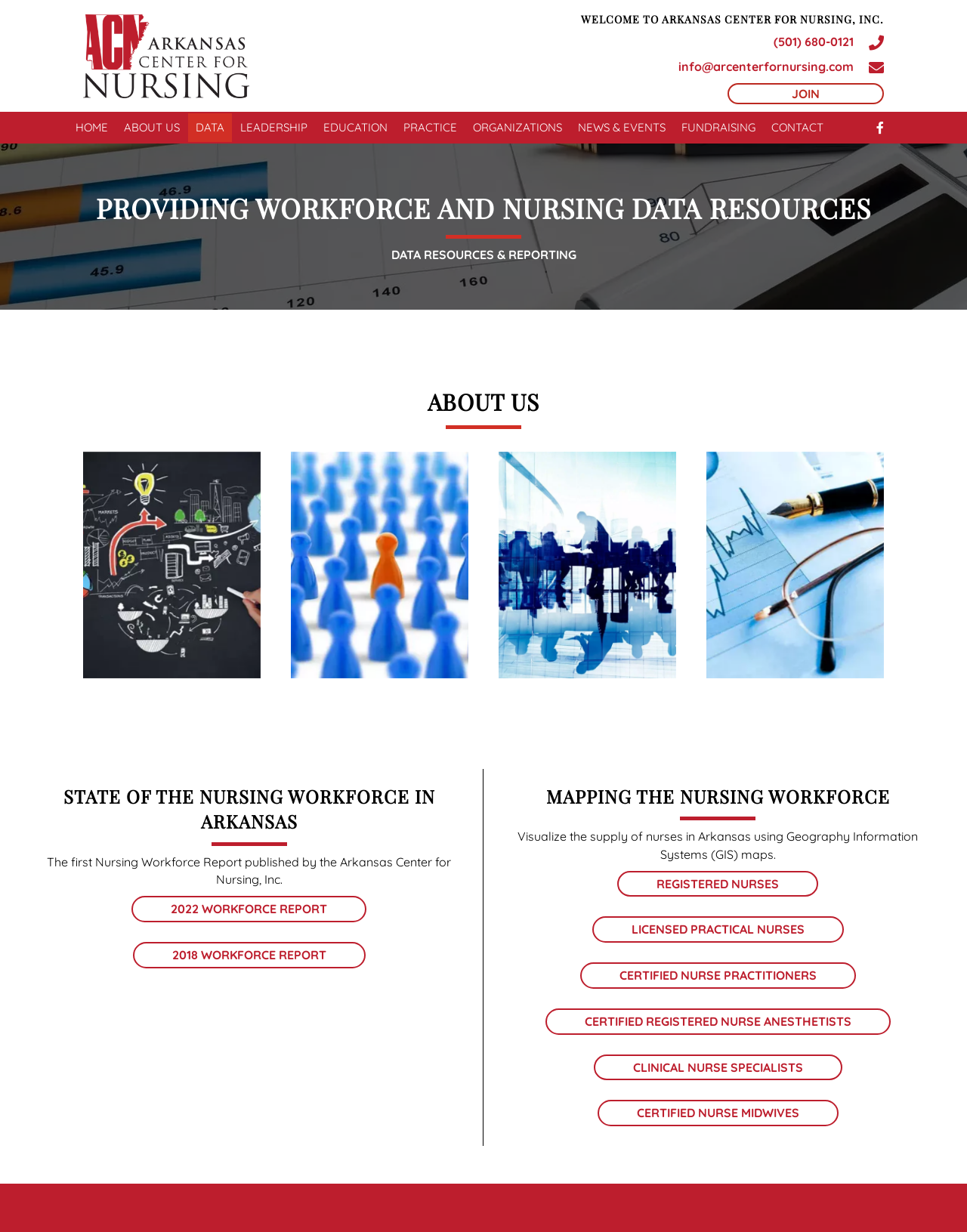Determine the bounding box coordinates of the clickable region to execute the instruction: "Call the phone number". The coordinates should be four float numbers between 0 and 1, denoted as [left, top, right, bottom].

[0.8, 0.027, 0.883, 0.04]